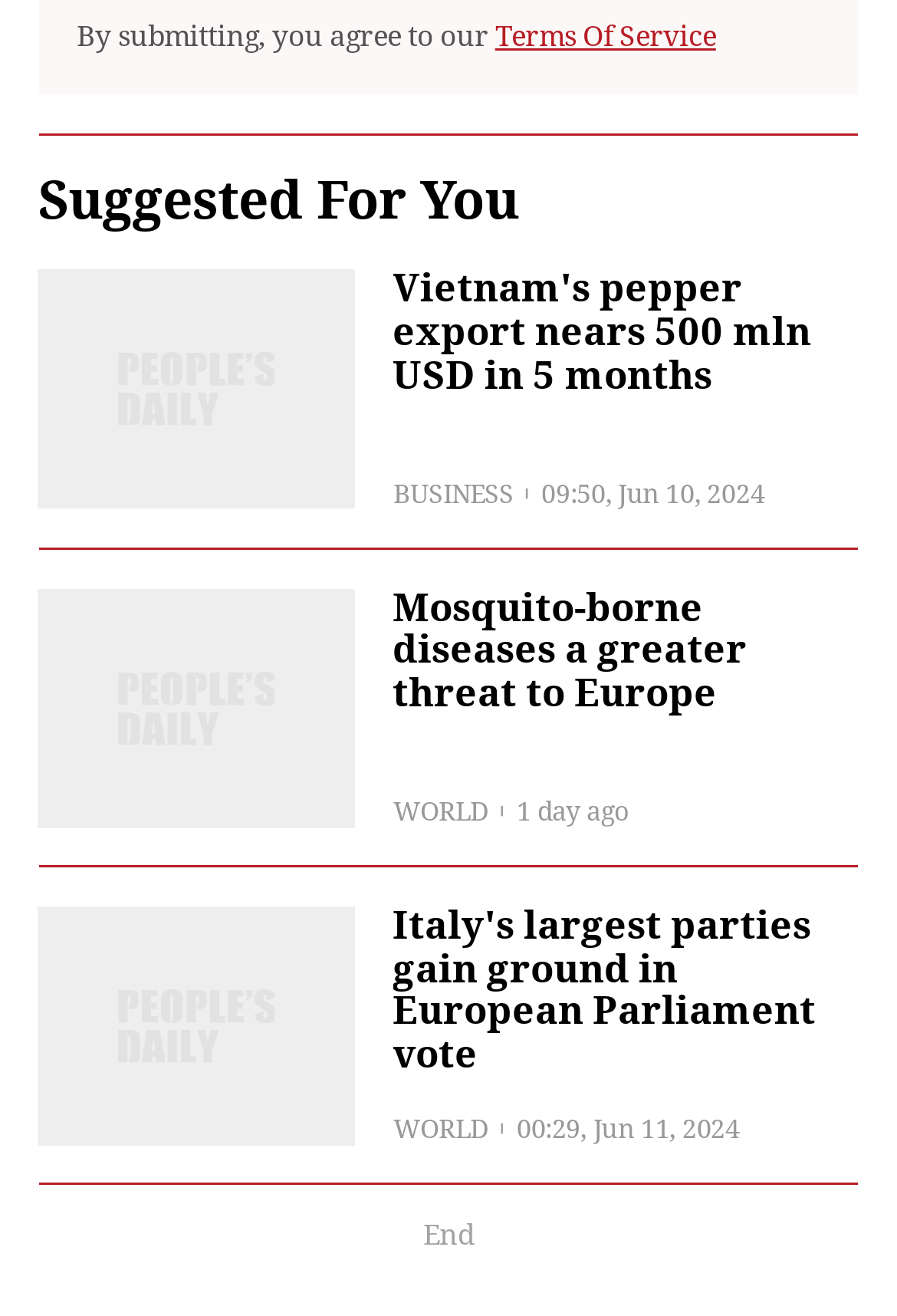How long ago was the news 'Mosquito-borne diseases a greater threat to Europe' posted?
Using the image, provide a detailed and thorough answer to the question.

The webpage does not provide a specific time or date for when the news 'Mosquito-borne diseases a greater threat to Europe' was posted, but it does provide a time and date for another news item, '09:50, Jun 10, 2024'.